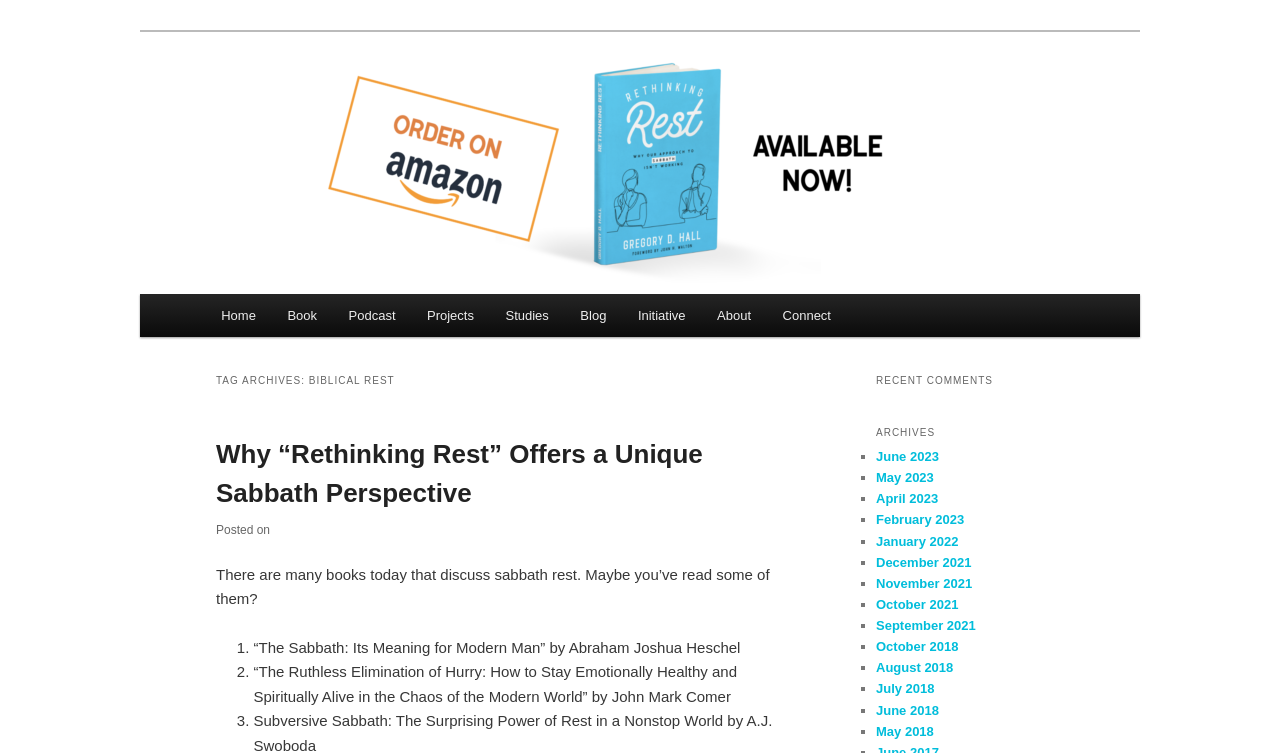Elaborate on the different components and information displayed on the webpage.

This webpage is about "Biblical rest" and has a heading that reads "Let's rethink some stuff…". At the top, there are two links to skip to primary and secondary content. Below that, there is a main menu with links to various sections such as "Home", "Book", "Podcast", "Projects", "Studies", "Blog", "Initiative", "About", and "Connect".

The main content of the page is divided into two sections. On the left, there is a header that reads "TAG ARCHIVES: BIBLICAL REST". Below that, there is a heading that reads "Why “Rethinking Rest” Offers a Unique Sabbath Perspective" followed by a link to the same title. The text then discusses the concept of Sabbath rest, mentioning that there are many books on the topic, and lists three examples of such books.

On the right, there are two sections. The top section is headed "RECENT COMMENTS" and the bottom section is headed "ARCHIVES". The "ARCHIVES" section lists links to various months and years, from June 2023 to May 2018, each preceded by a bullet point.